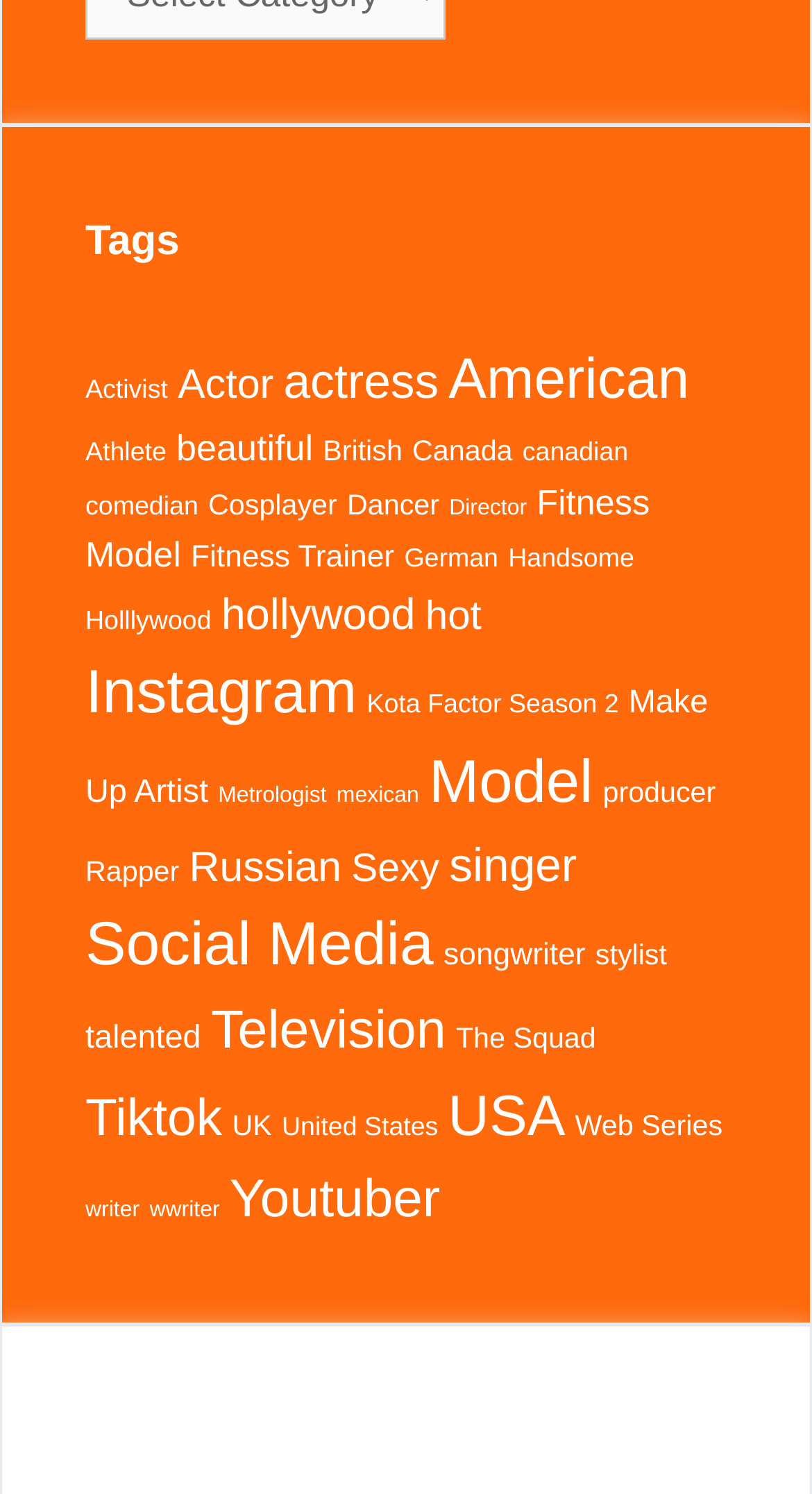How many items are related to social media?
Refer to the image and provide a thorough answer to the question.

I counted the number of items related to social media by looking at the links under the 'Tags' heading, and I found three links: 'Instagram (129 items)', 'Social Media (125 items)', and 'Tiktok (48 items)', which together have 254 items related to social media.